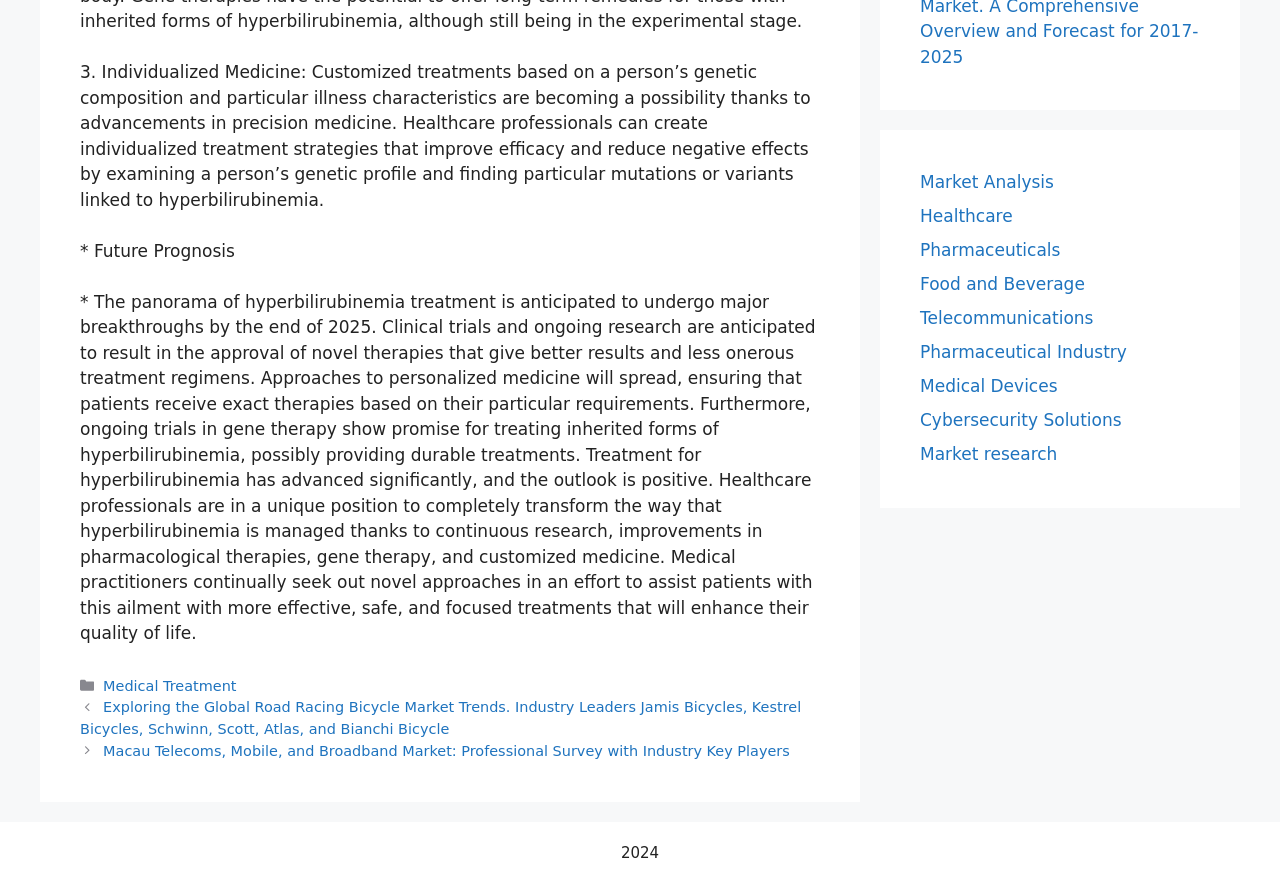Can you find the bounding box coordinates for the element to click on to achieve the instruction: "Go to 'Market Analysis'"?

[0.719, 0.194, 0.823, 0.217]